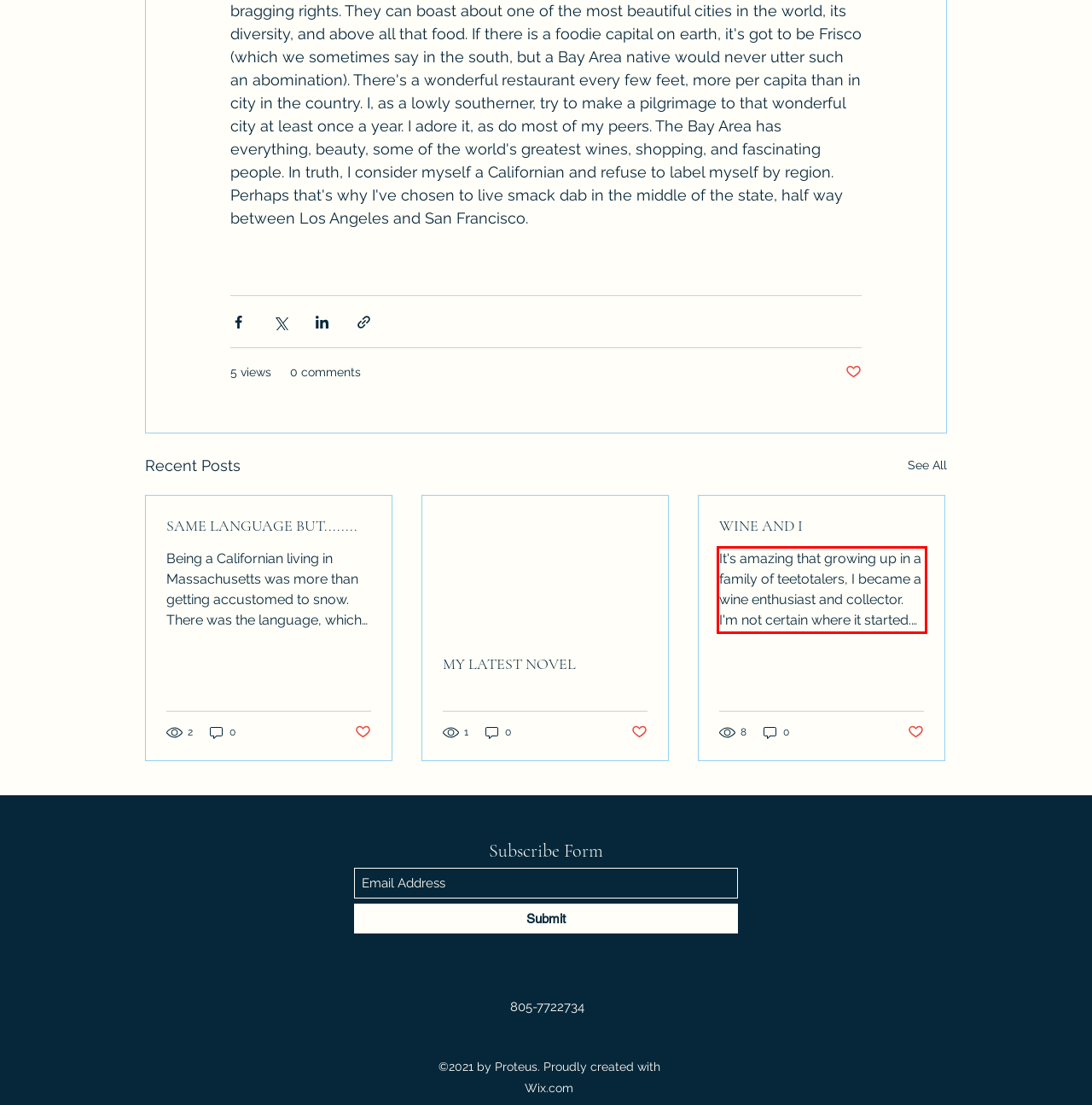You are given a screenshot with a red rectangle. Identify and extract the text within this red bounding box using OCR.

It's amazing that growing up in a family of teetotalers, I became a wine enthusiast and collector. I'm not certain where it started. Certainly not in college when alcohol had no other purpose than get